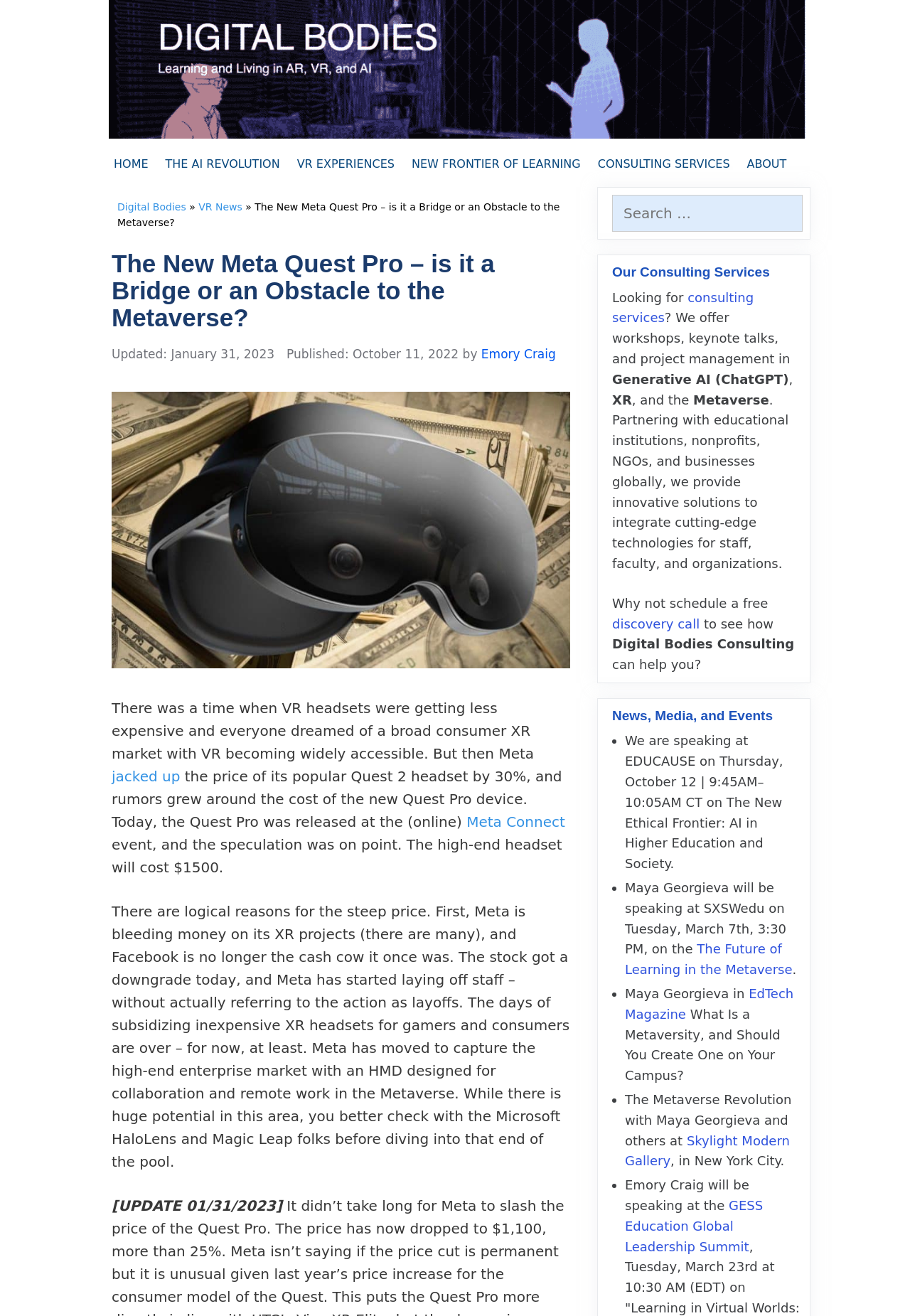Locate the bounding box of the UI element defined by this description: "alt="Digital Bodies Consulting"". The coordinates should be given as four float numbers between 0 and 1, formatted as [left, top, right, bottom].

[0.12, 0.045, 0.885, 0.058]